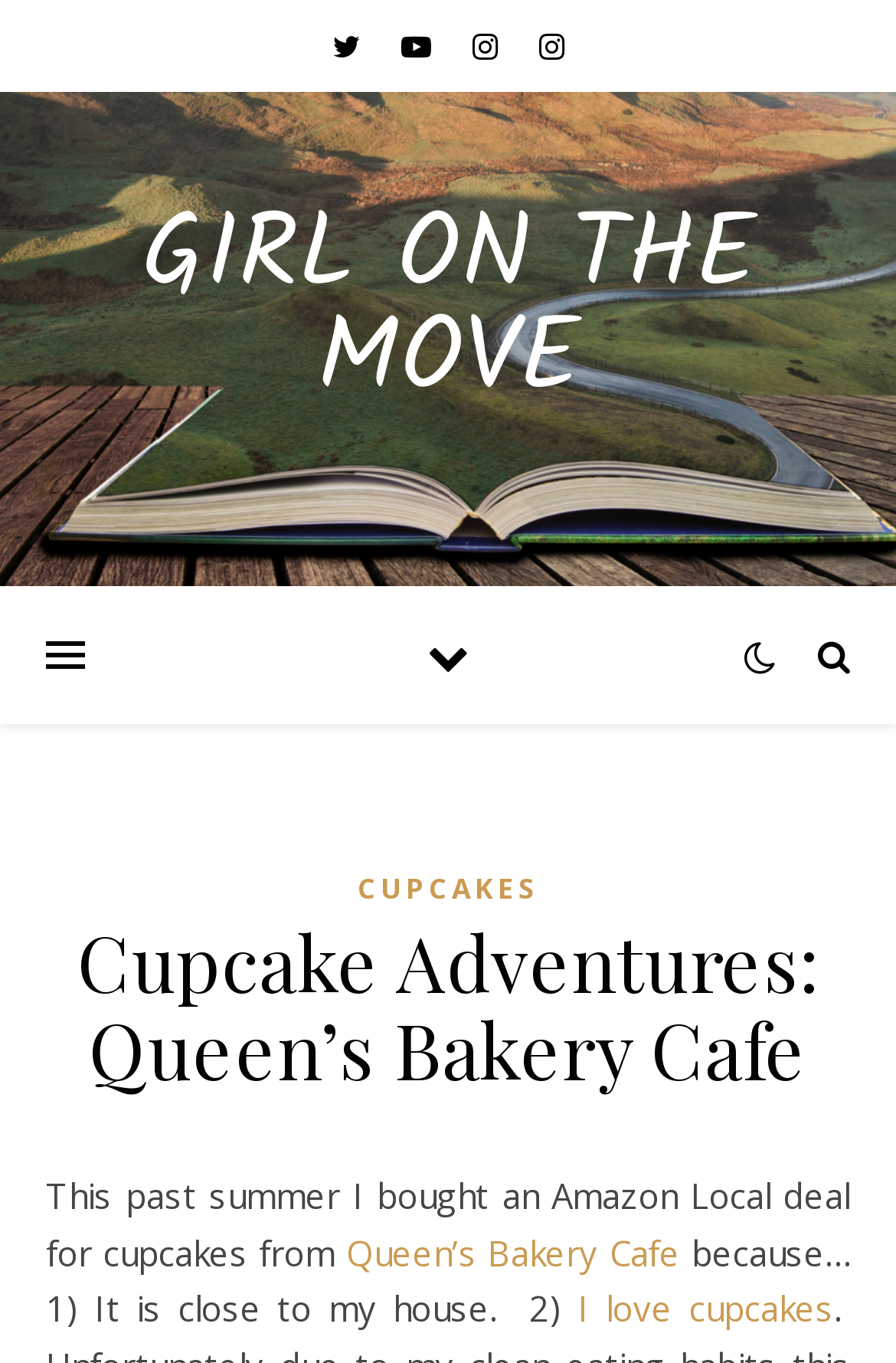Identify the headline of the webpage and generate its text content.

Cupcake Adventures: Queen’s Bakery Cafe